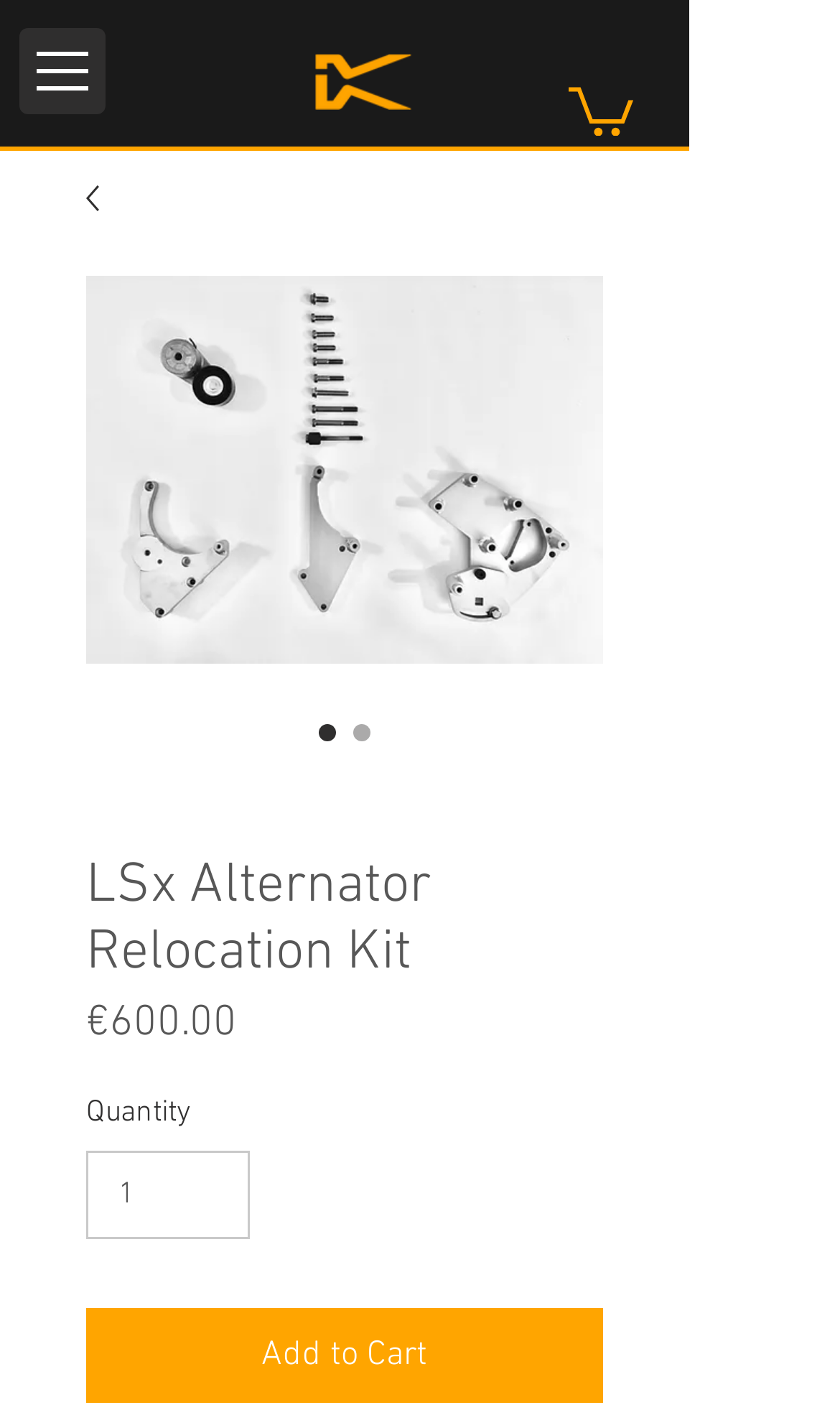What is the name of the image located above the product information?
Based on the screenshot, give a detailed explanation to answer the question.

I found the name of the image by looking at the image element with the label 'FluiX_X_2020.png' which is located above the product information.